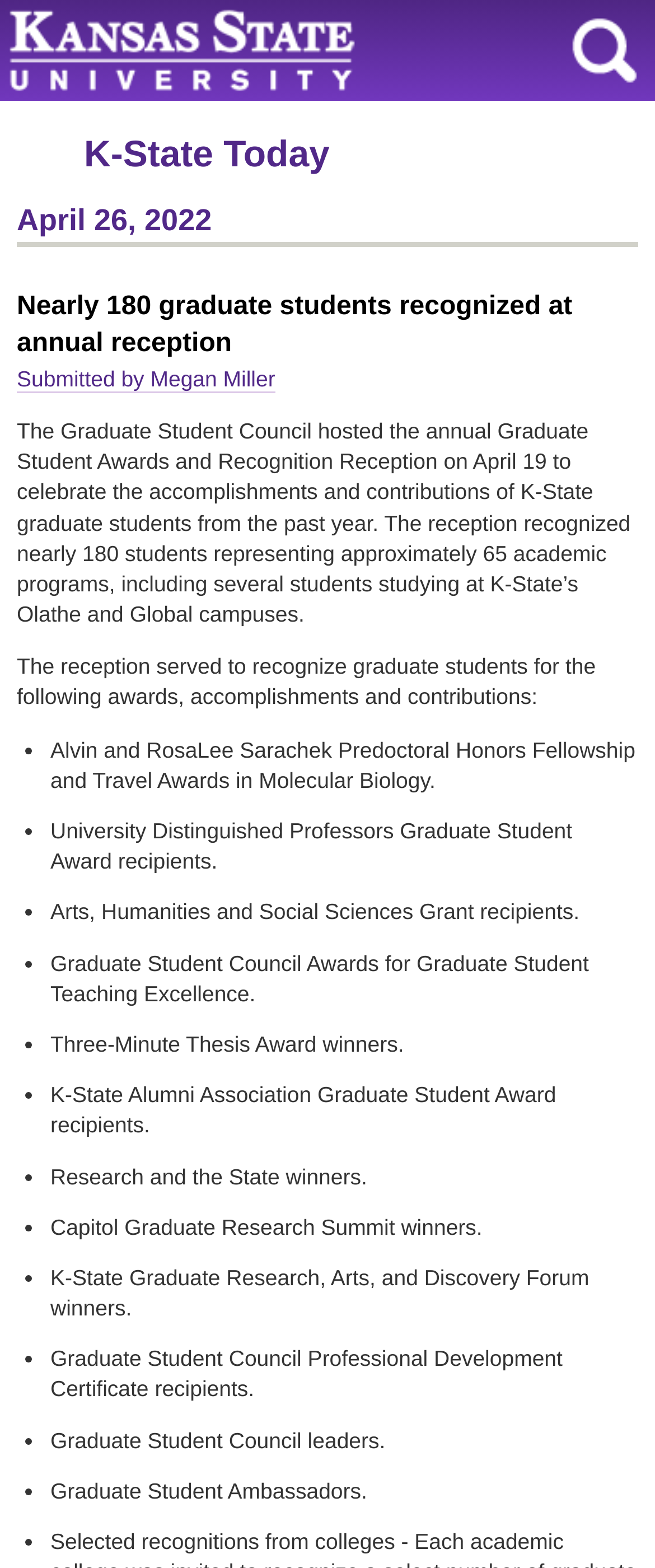What is the date of the Graduate Student Awards and Recognition Reception?
Answer the question with detailed information derived from the image.

I found the answer by reading the text in the StaticText element which describes the event, specifically the sentence 'The Graduate Student Council hosted the annual Graduate Student Awards and Recognition Reception on April 19...'.